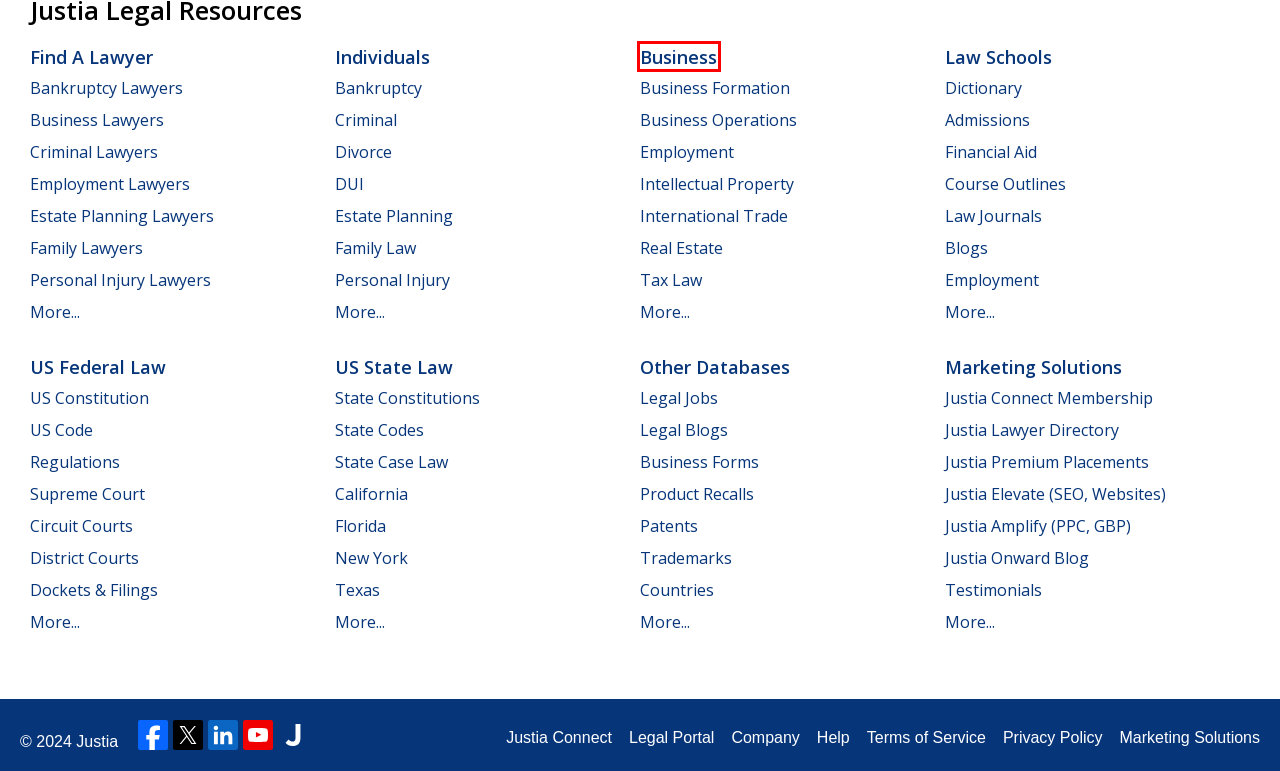Review the webpage screenshot and focus on the UI element within the red bounding box. Select the best-matching webpage description for the new webpage that follows after clicking the highlighted element. Here are the candidates:
A. Estate Planning Legal Center | Justia
B. International Trade Law | International Law Center | Justia
C. US Patent, Patent Application and Patent Search - Justia Patents Search
D. Family Law Center | Justia
E. DUI & DWI Law Center | Justia
F. Business Overview :: Justia
G. Texas Law :: US Law :: Justia
H. Justia Legal Dictionary | Law & Business Terms Definitions, Meanings & Usage

F